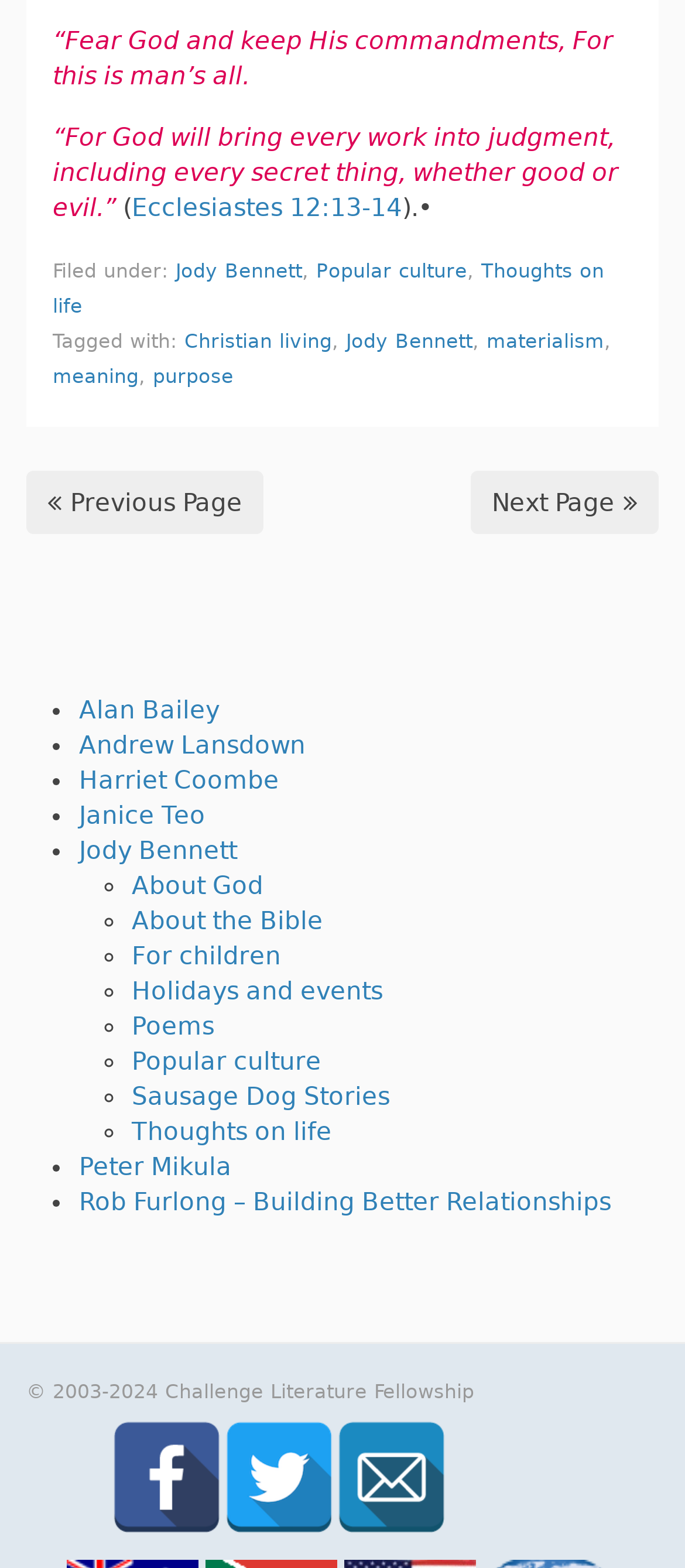Locate the bounding box coordinates of the clickable part needed for the task: "View the 'About God' page".

[0.192, 0.555, 0.385, 0.573]